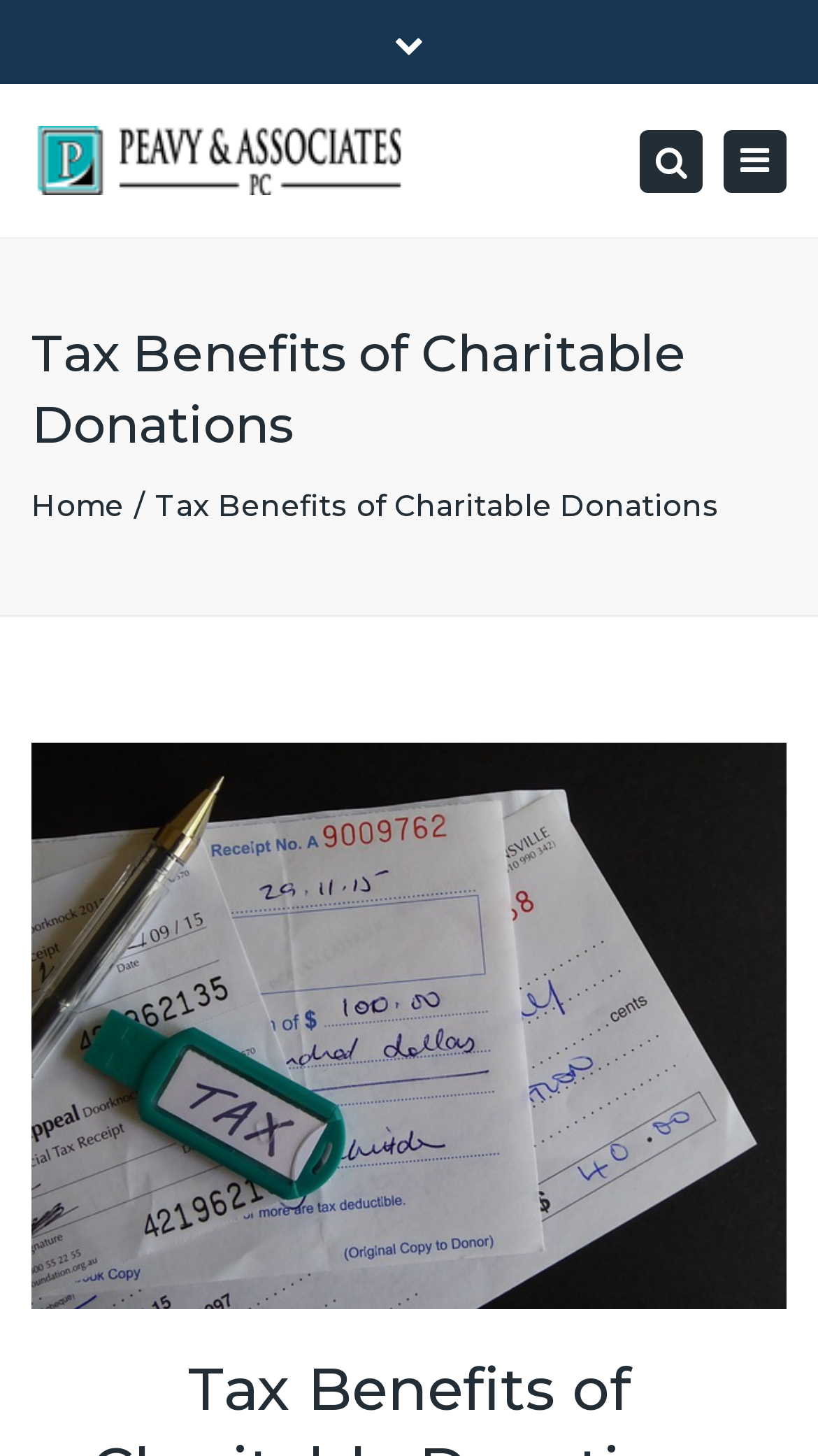Locate the primary heading on the webpage and return its text.

Tax Benefits of Charitable Donations